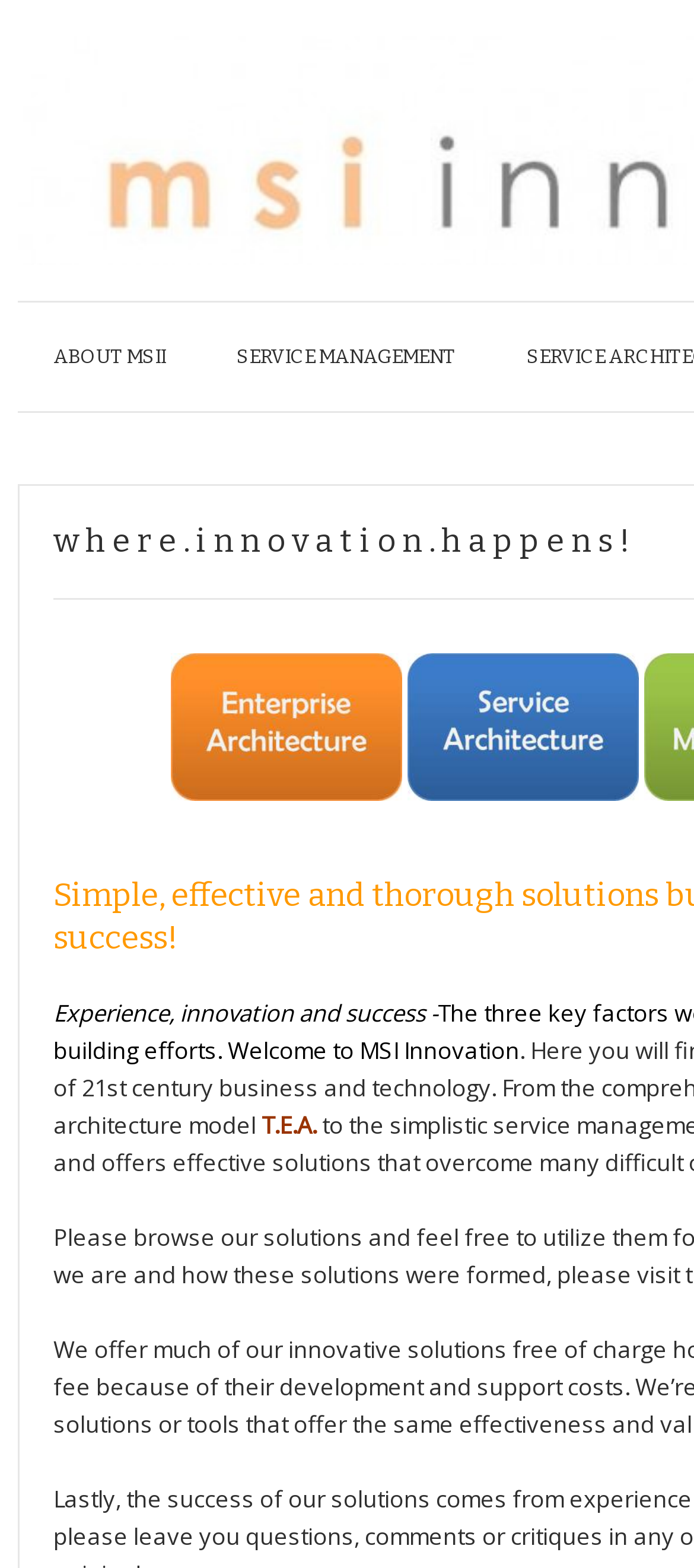From the webpage screenshot, identify the region described by About MSII. Provide the bounding box coordinates as (top-left x, top-left y, bottom-right x, bottom-right y), with each value being a floating point number between 0 and 1.

[0.026, 0.193, 0.29, 0.262]